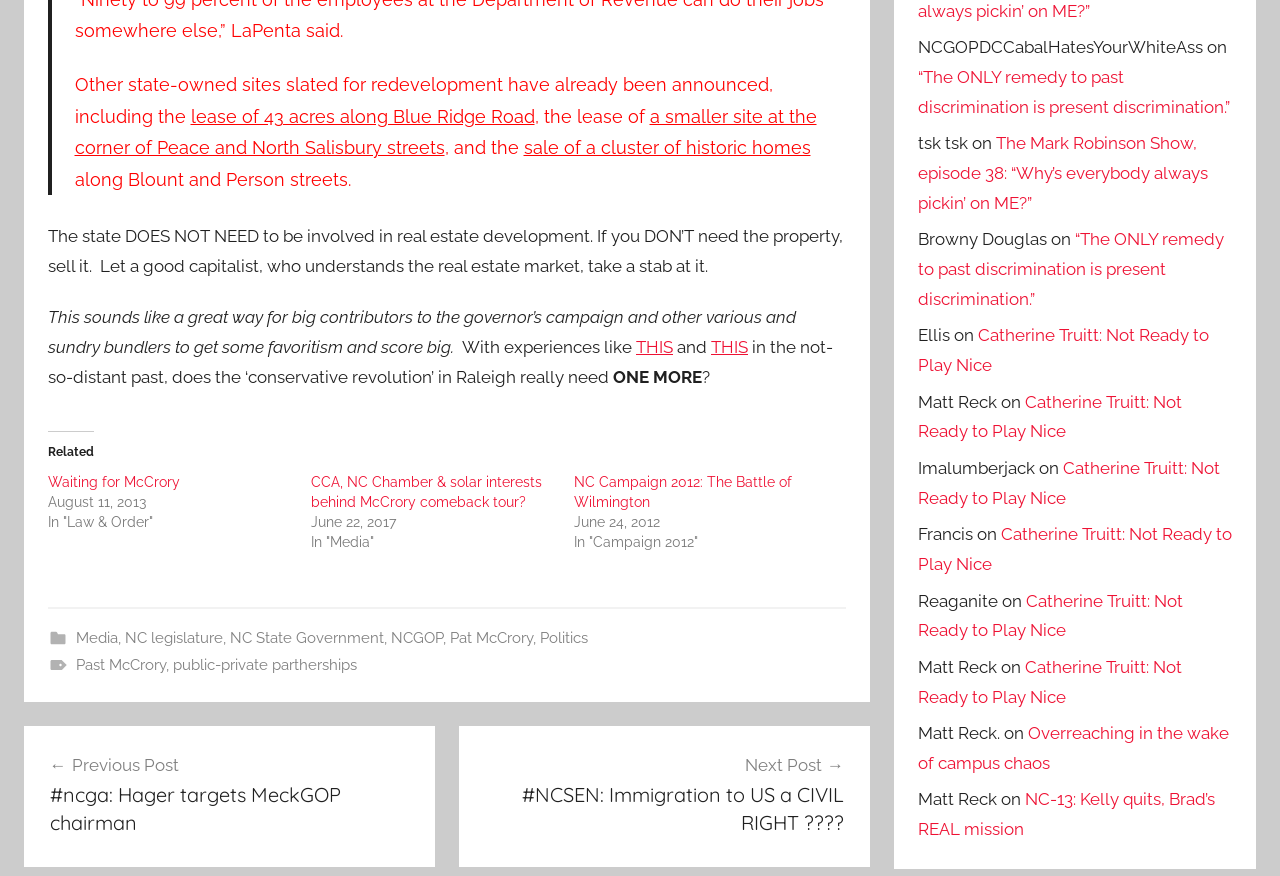What is the name of the show mentioned in the article?
Can you offer a detailed and complete answer to this question?

The article mentions 'The Mark Robinson Show, episode 38: “Why’s everybody always pickin’ on ME?”', which suggests that it is a TV or radio show hosted by Mark Robinson.